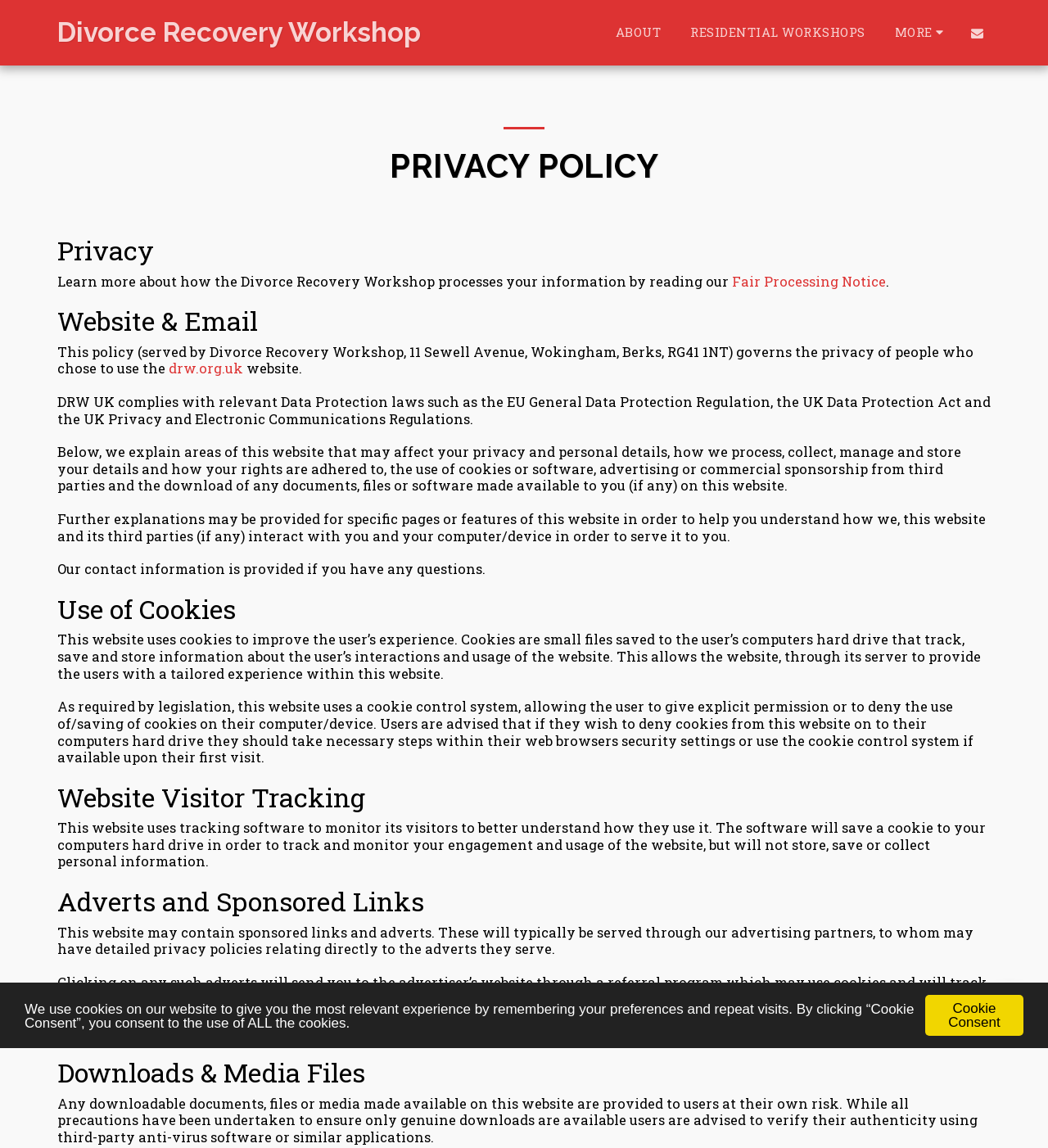Please determine the bounding box coordinates of the section I need to click to accomplish this instruction: "Click ABOUT".

[0.575, 0.017, 0.643, 0.04]